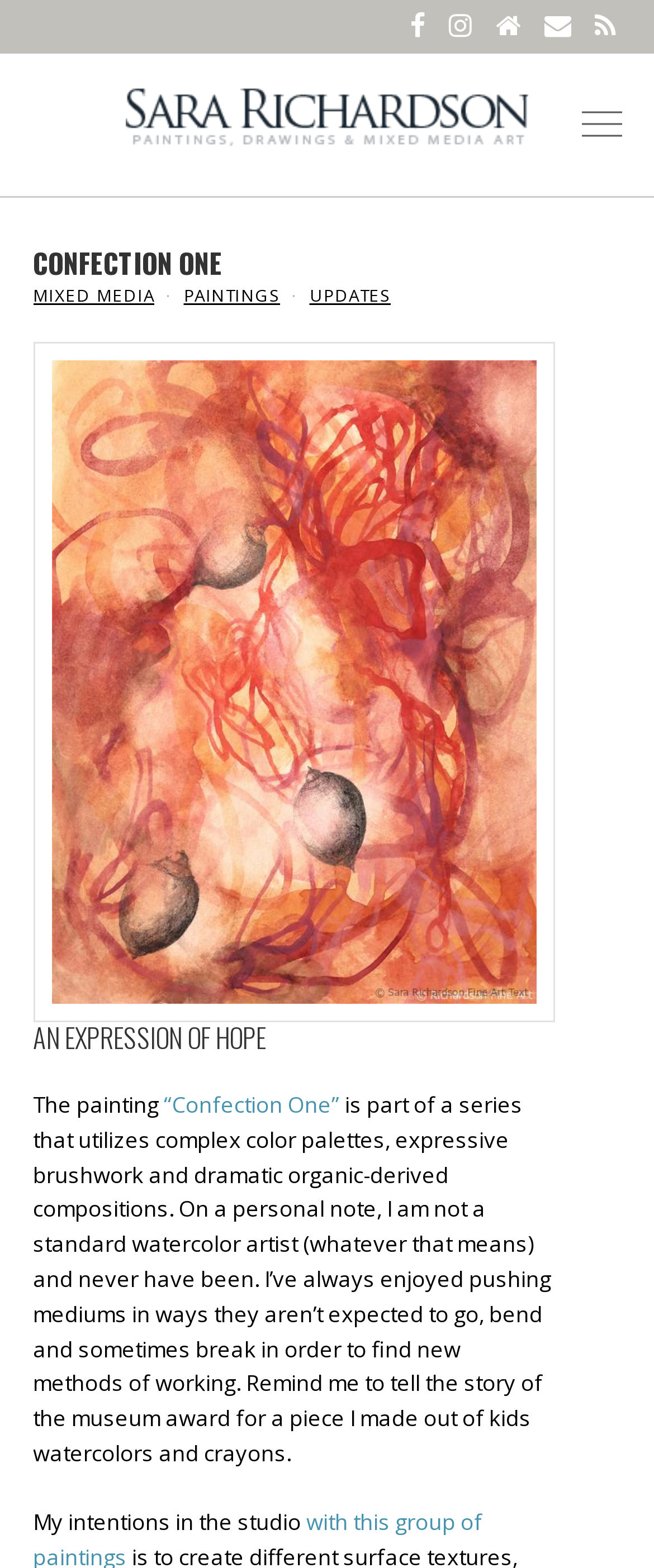Based on the visual content of the image, answer the question thoroughly: What is the medium used in the painting?

The medium used in the painting is watercolor, as indicated by the image description 'Original abstract watercolor by contemporary artist Sara Richardson'.